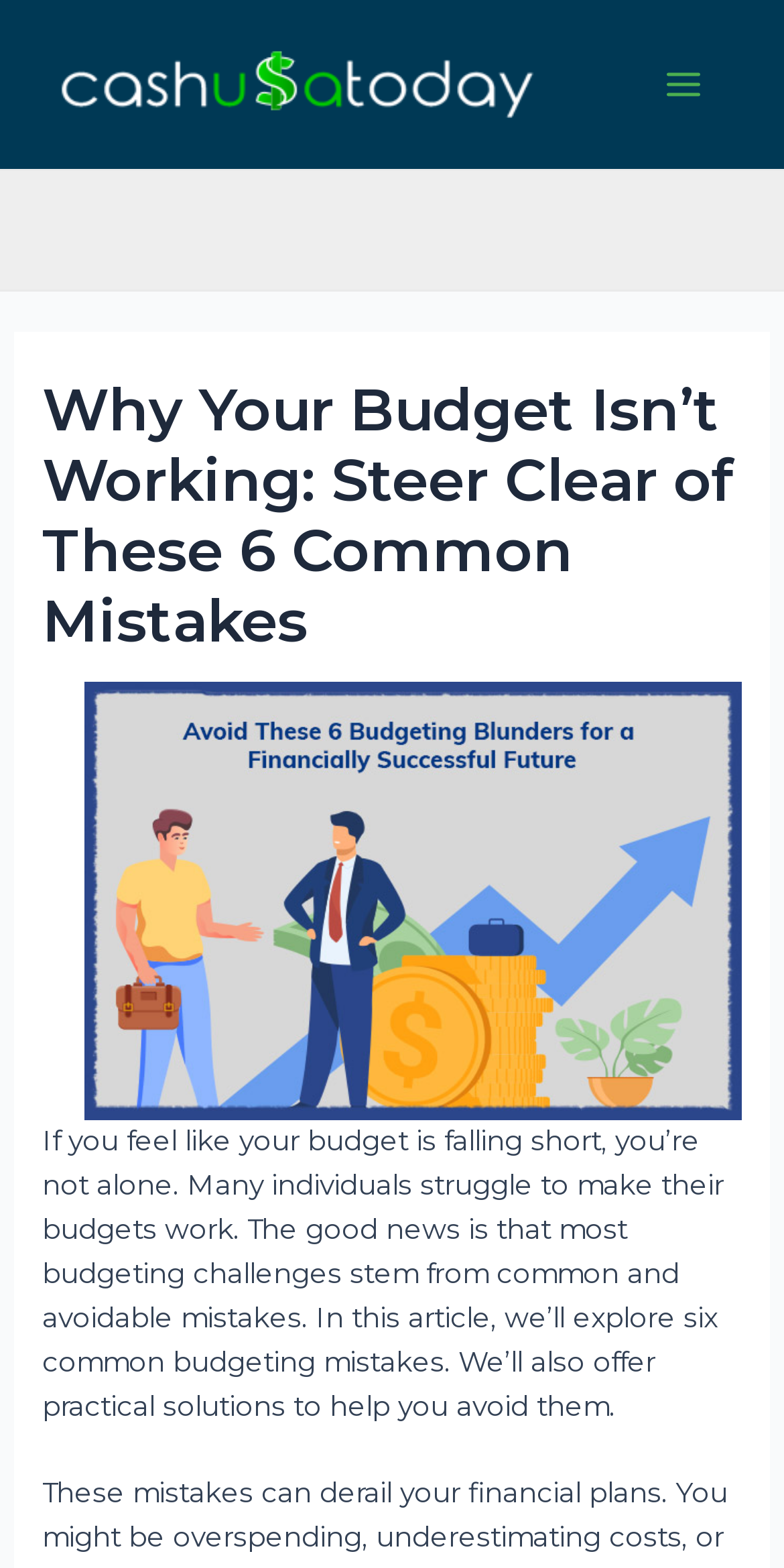Is there a related link or resource provided in the article?
Use the screenshot to answer the question with a single word or phrase.

Yes